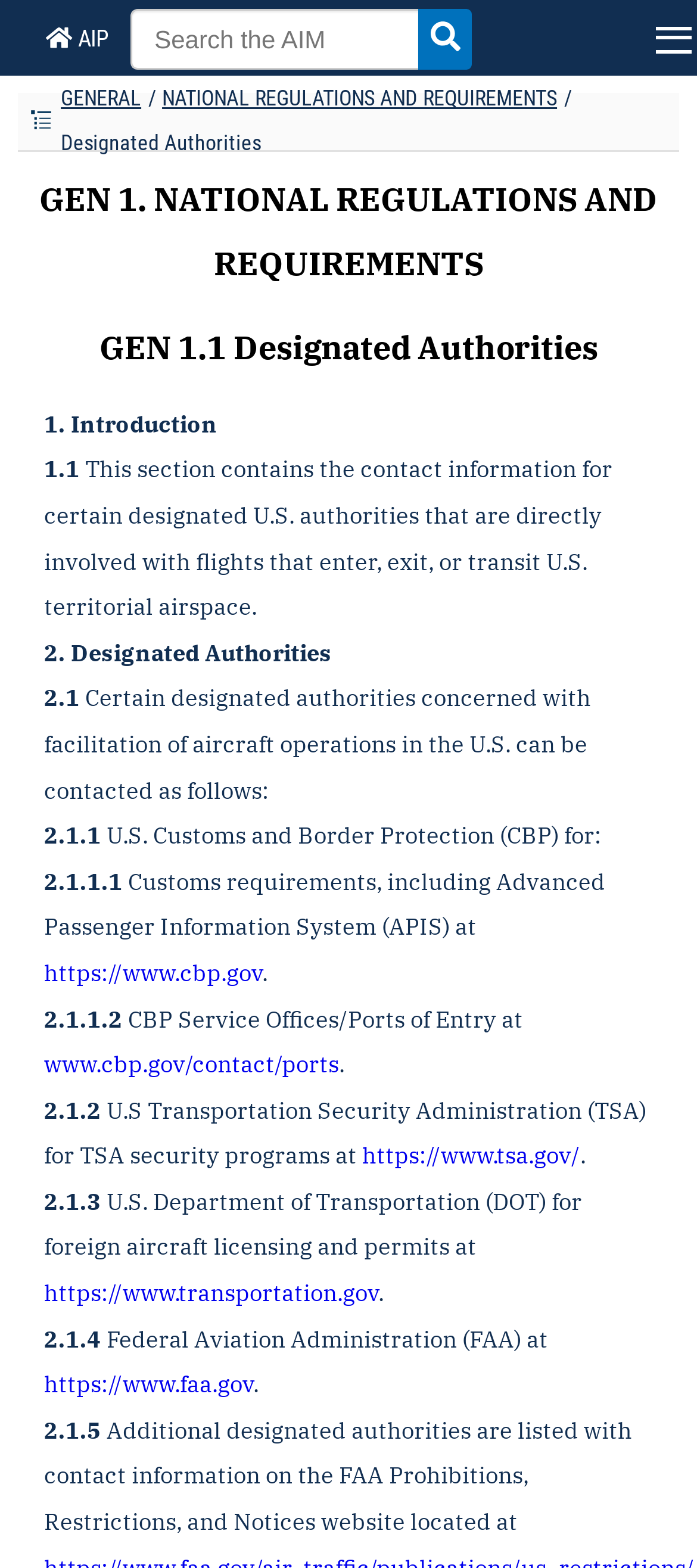Provide the bounding box coordinates of the HTML element this sentence describes: "GENERAL". The bounding box coordinates consist of four float numbers between 0 and 1, i.e., [left, top, right, bottom].

[0.087, 0.055, 0.203, 0.071]